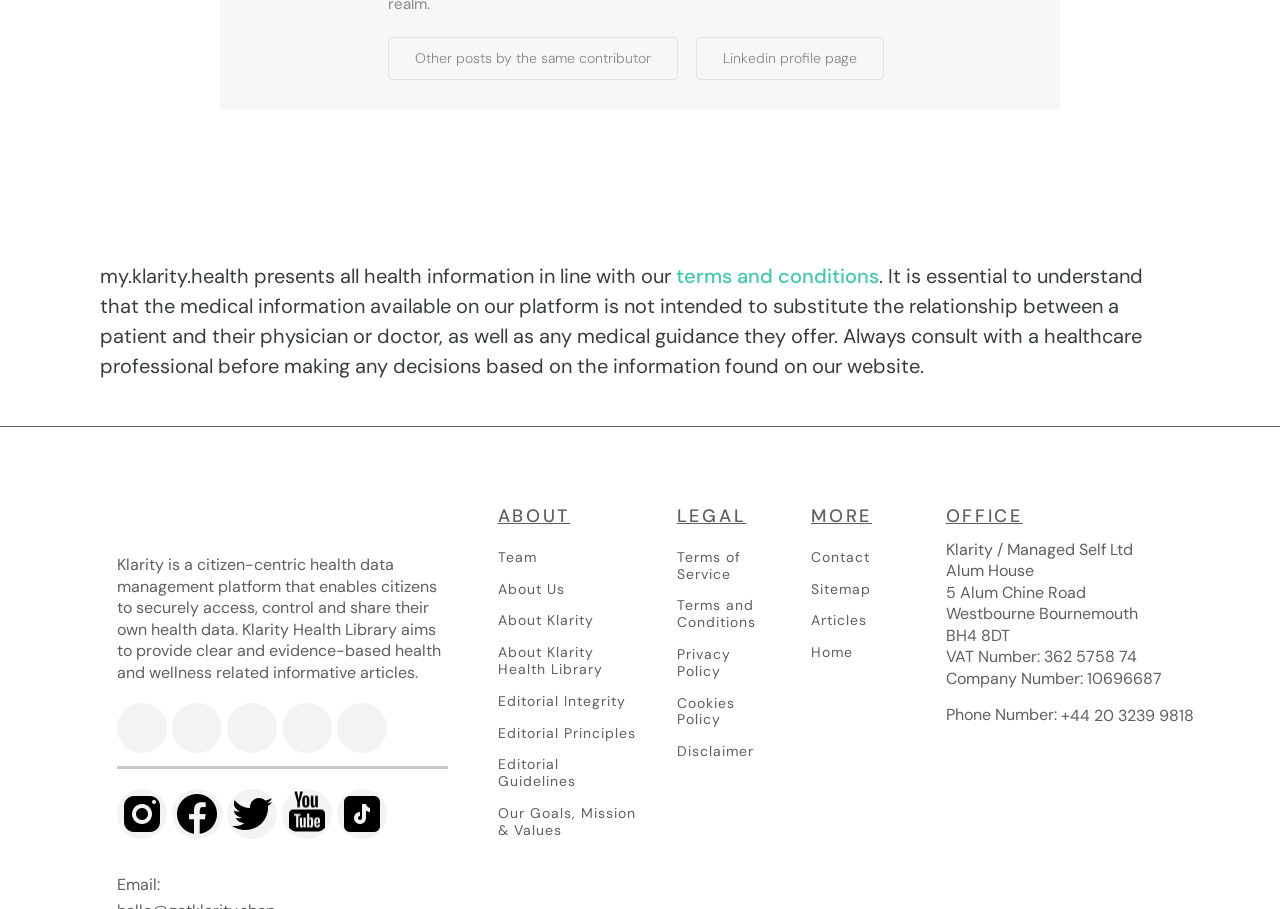What is the company name of the website's owner?
Use the information from the image to give a detailed answer to the question.

Based on the static text element with the content 'Klarity / Managed Self Ltd', it can be inferred that the company name of the website's owner is Managed Self Ltd.